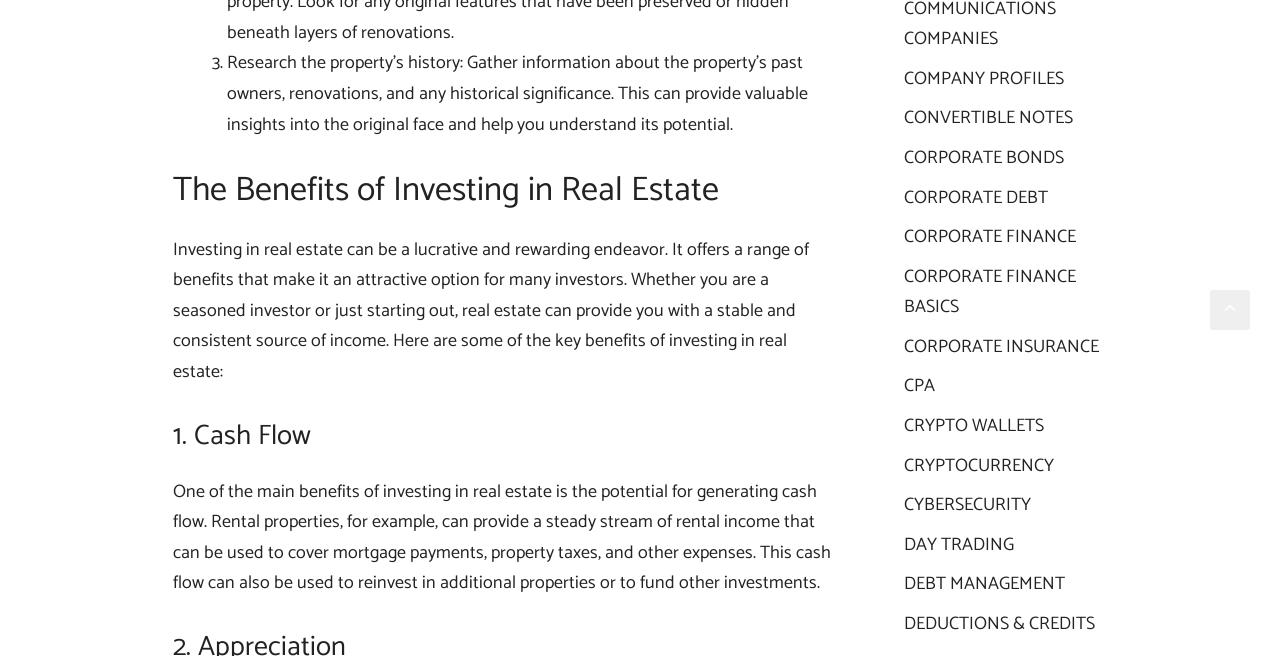Could you provide the bounding box coordinates for the portion of the screen to click to complete this instruction: "Scroll back to top"?

[0.945, 0.442, 0.977, 0.503]